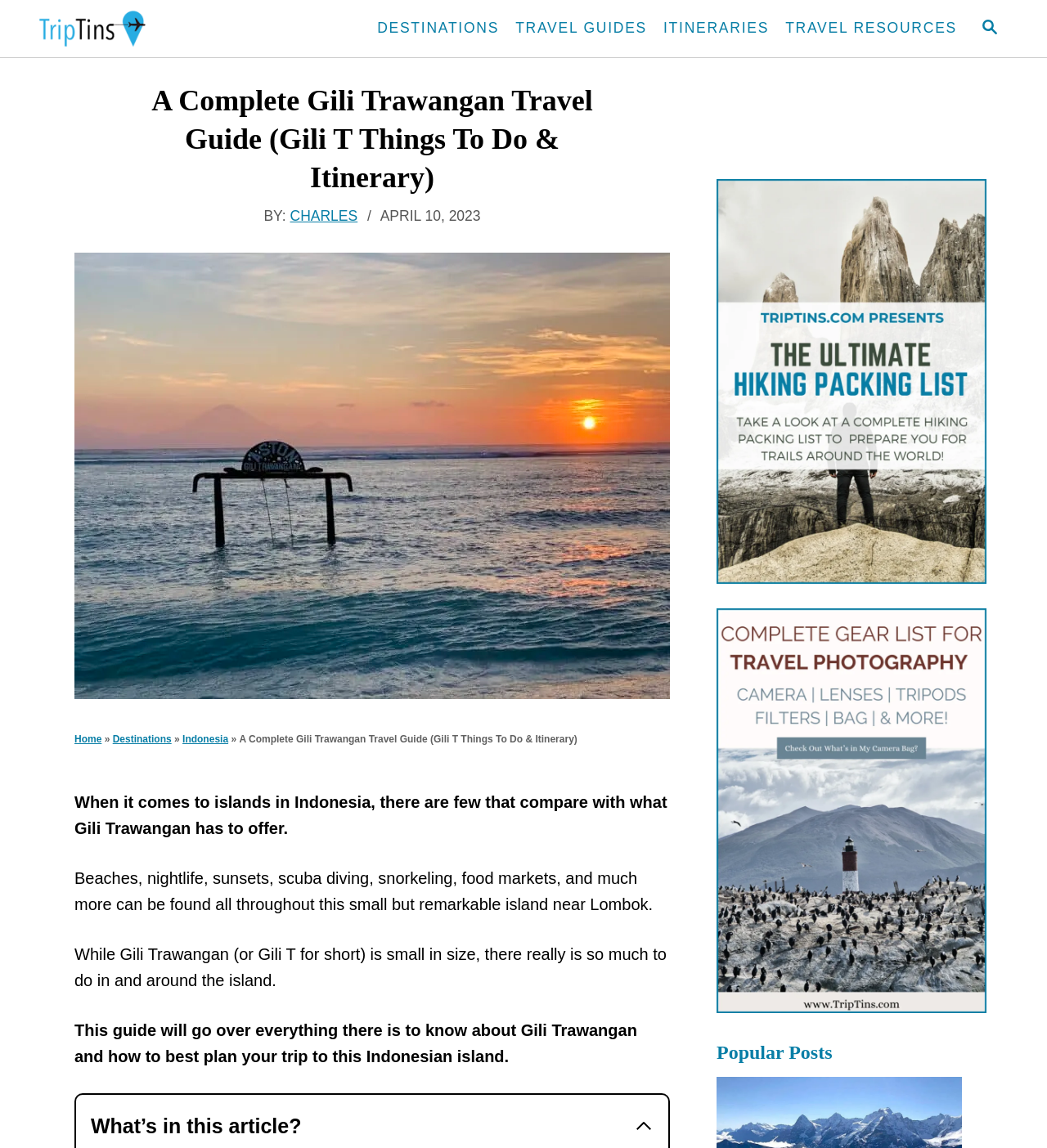What is the purpose of the webpage?
Based on the screenshot, give a detailed explanation to answer the question.

By analyzing the content of the webpage, I found that it provides a comprehensive guide to Gili Trawangan, including information about beaches, nightlife, sunsets, and things to do on the island. This suggests that the purpose of the webpage is to serve as a travel guide for Gili Trawangan.